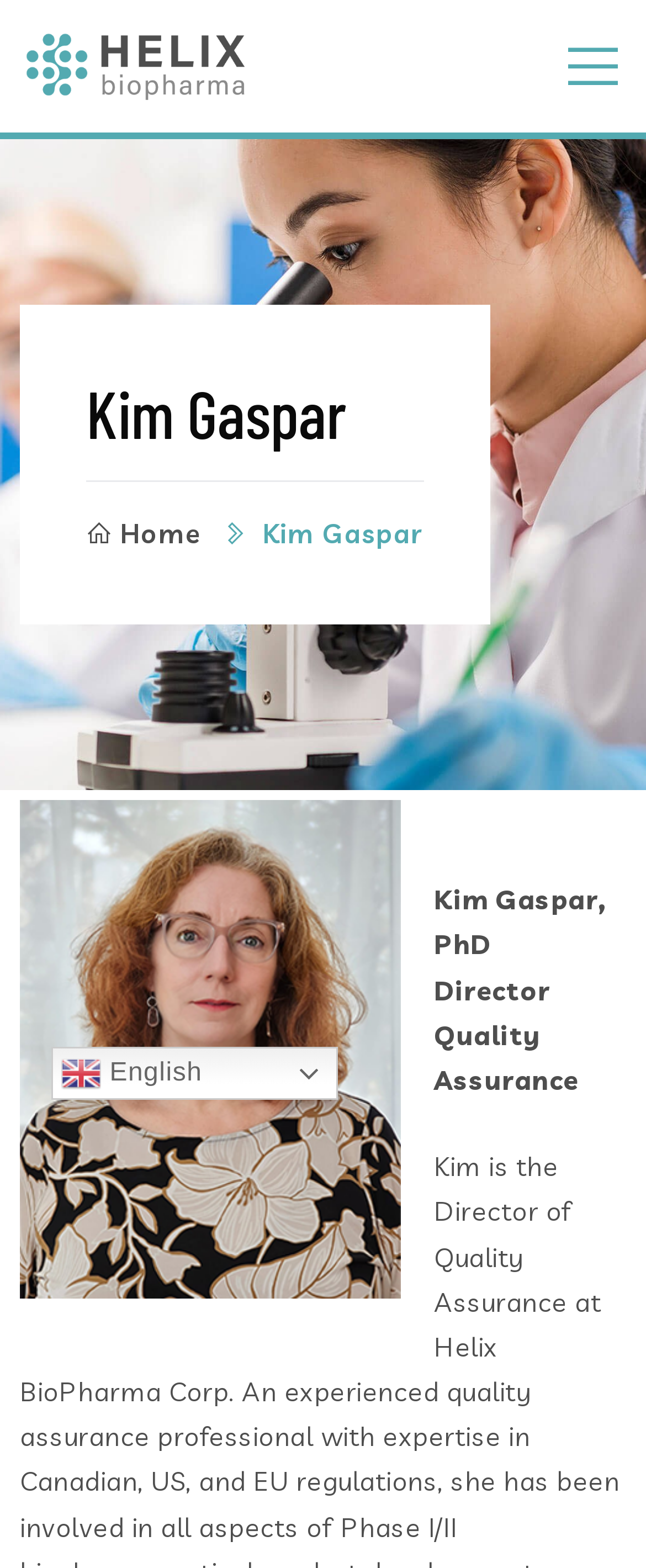Respond with a single word or short phrase to the following question: 
What language is the webpage in?

English